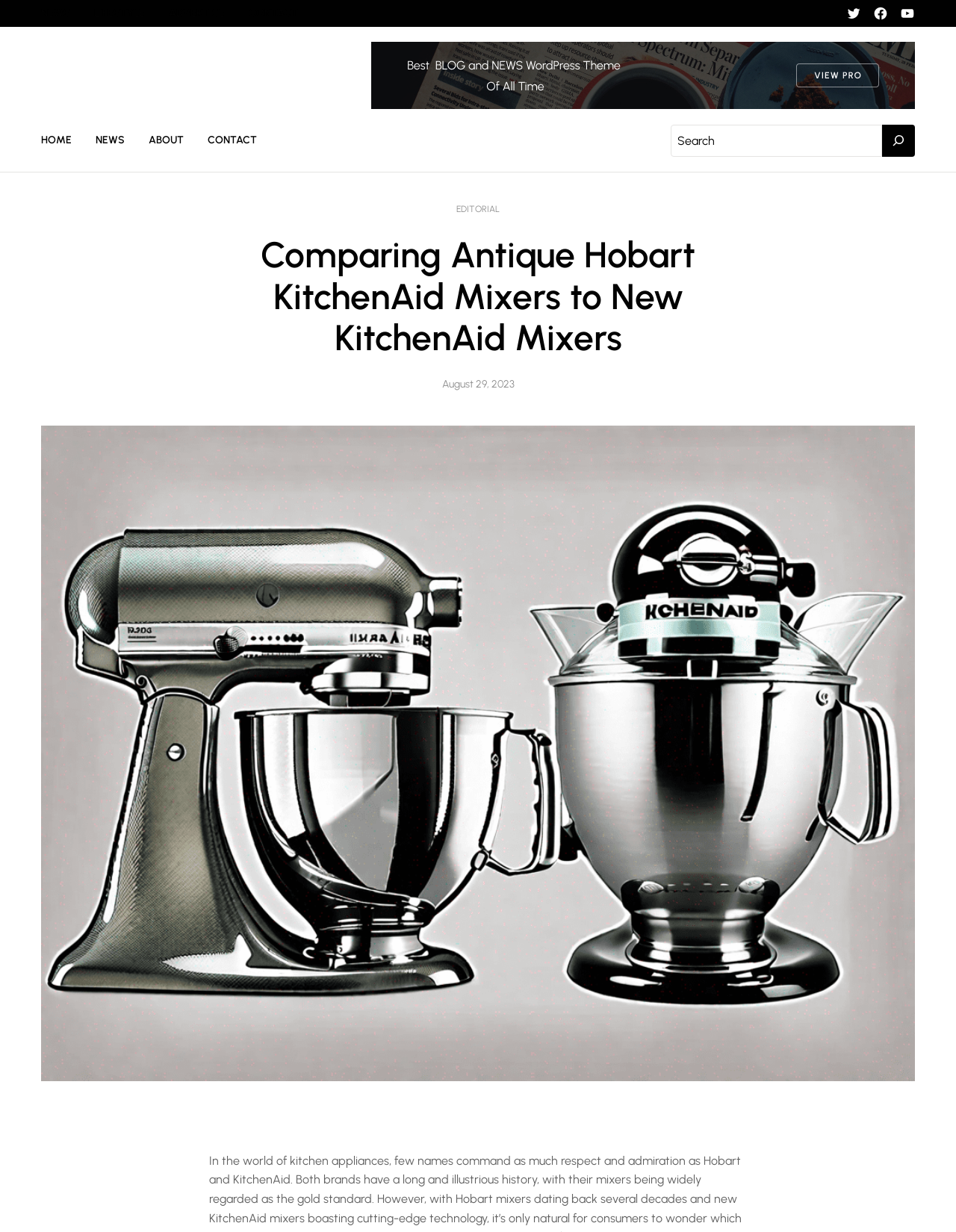Use one word or a short phrase to answer the question provided: 
What is the date of the article?

August 29, 2023